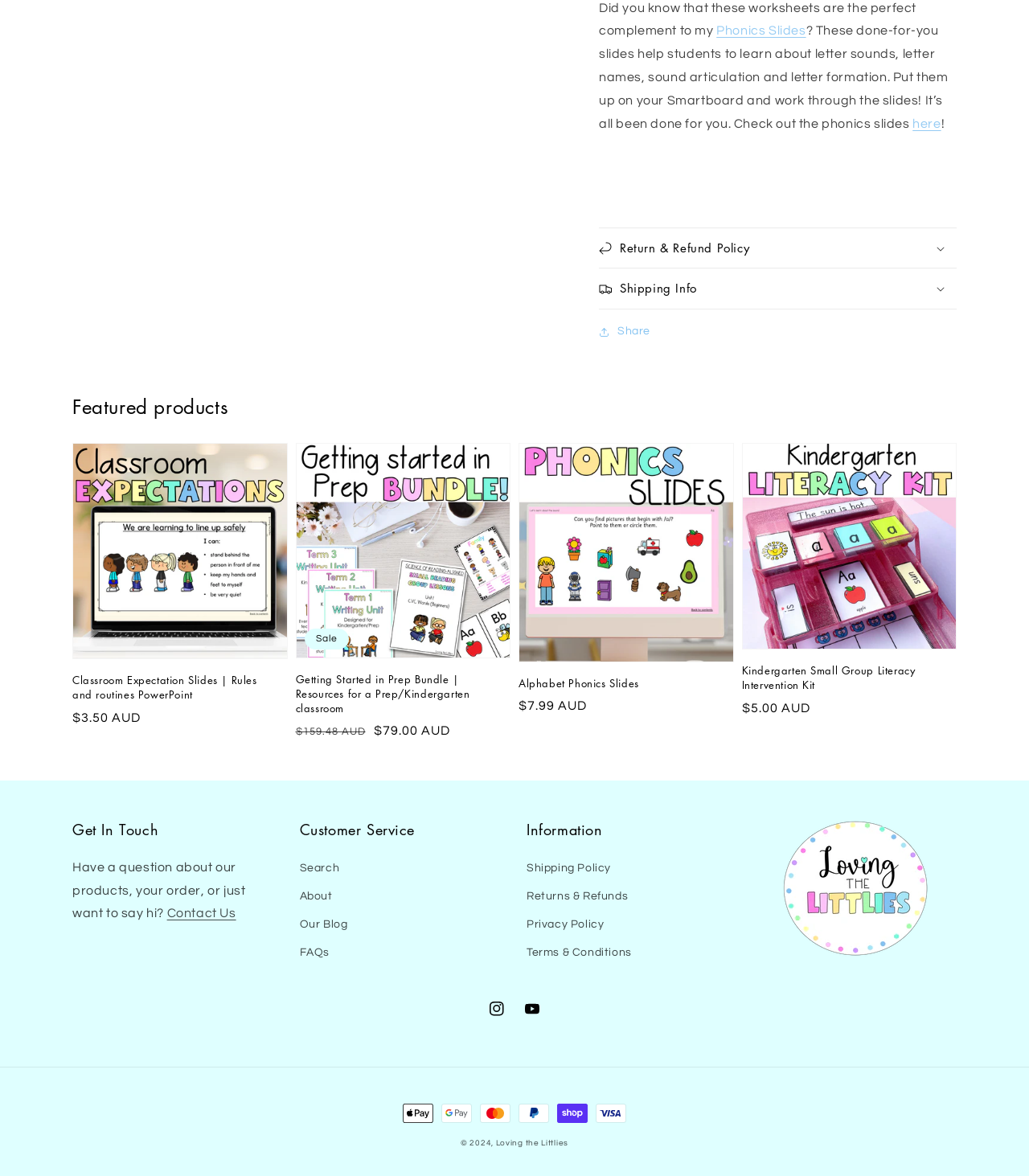Please locate the bounding box coordinates of the element that should be clicked to achieve the given instruction: "Contact Us".

[0.162, 0.771, 0.229, 0.782]